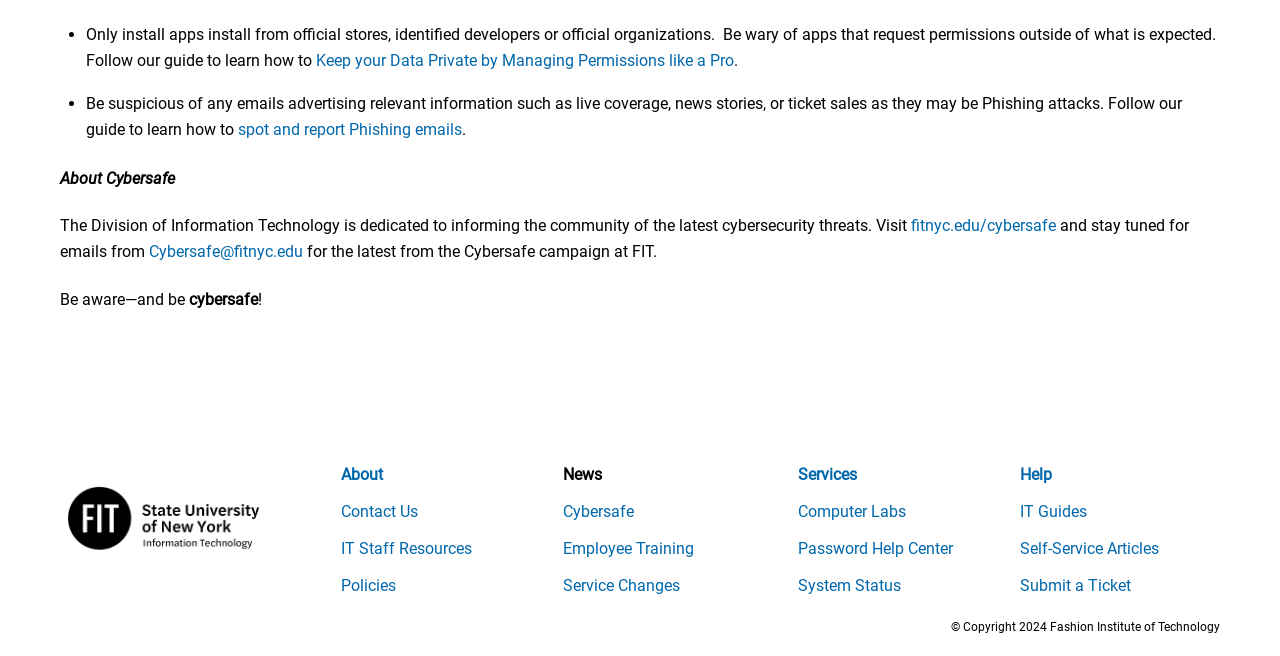Using the information in the image, give a comprehensive answer to the question: 
What is the name of the division that is dedicated to informing the community of the latest cybersecurity threats?

This answer can be inferred from the static text element 'The Division of Information Technology is dedicated to informing the community of the latest cybersecurity threats.' which is located at [0.047, 0.329, 0.684, 0.358] on the webpage.